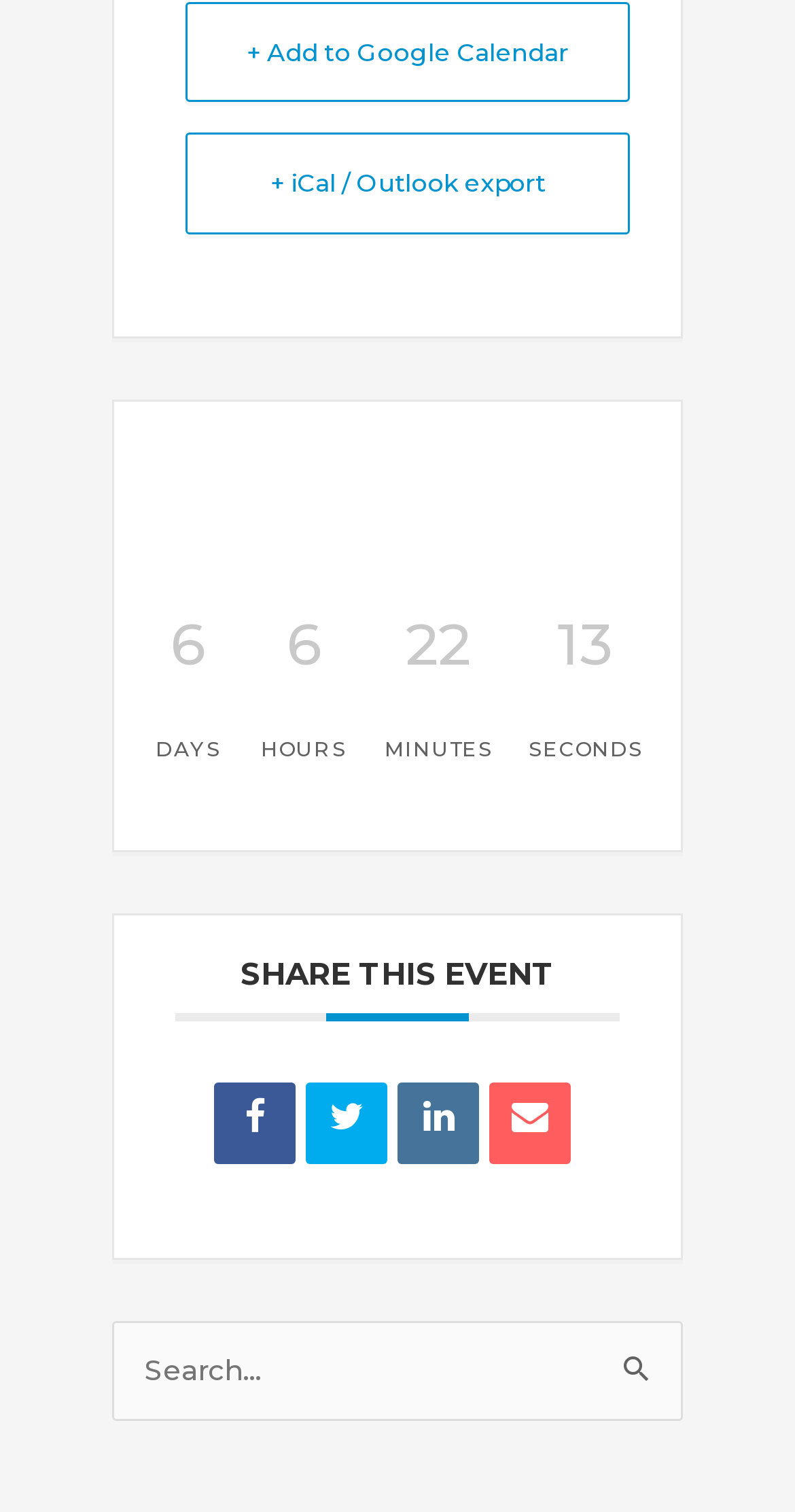Answer the question using only one word or a concise phrase: How many social media sharing options are available?

4